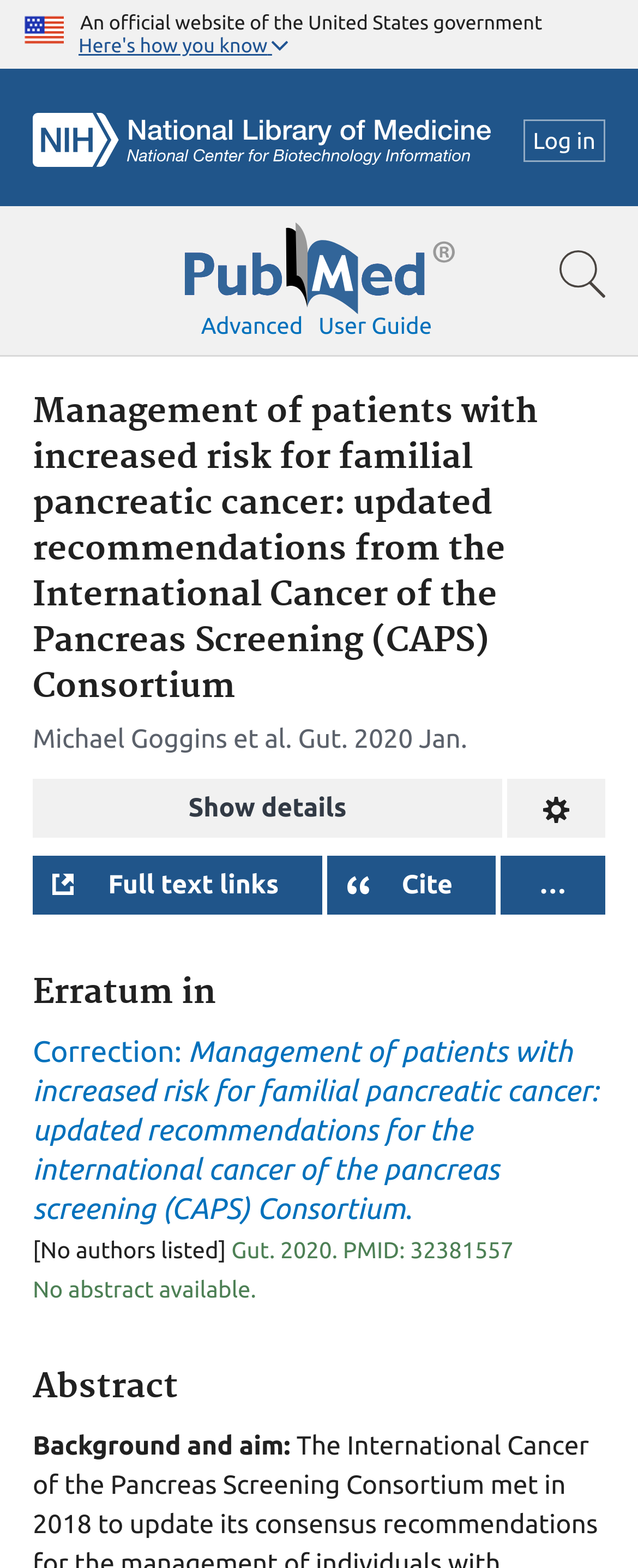Determine the bounding box coordinates of the section to be clicked to follow the instruction: "View full text links". The coordinates should be given as four float numbers between 0 and 1, formatted as [left, top, right, bottom].

[0.051, 0.545, 0.504, 0.583]